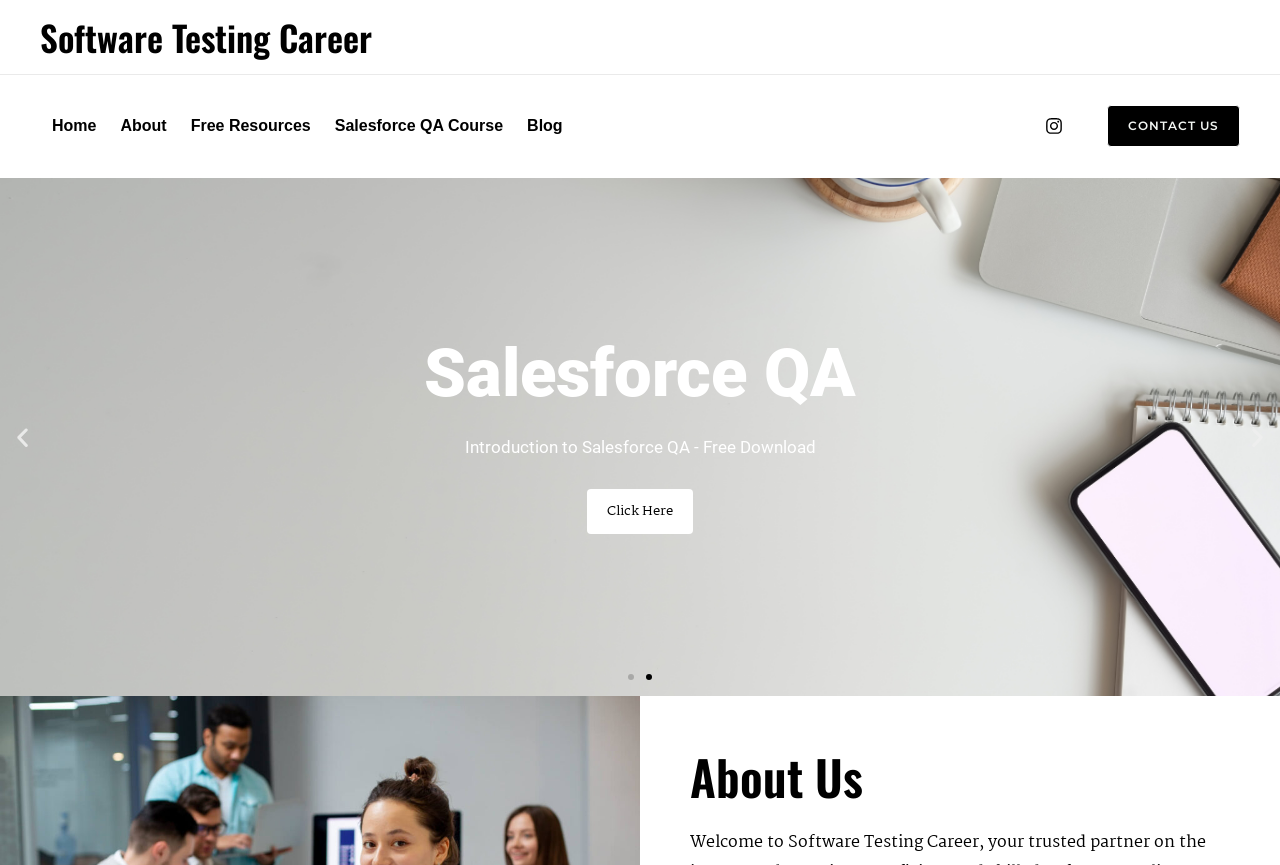Locate the bounding box coordinates of the element to click to perform the following action: 'Click to download Salesforce QA introduction'. The coordinates should be given as four float values between 0 and 1, in the form of [left, top, right, bottom].

[0.459, 0.566, 0.541, 0.618]